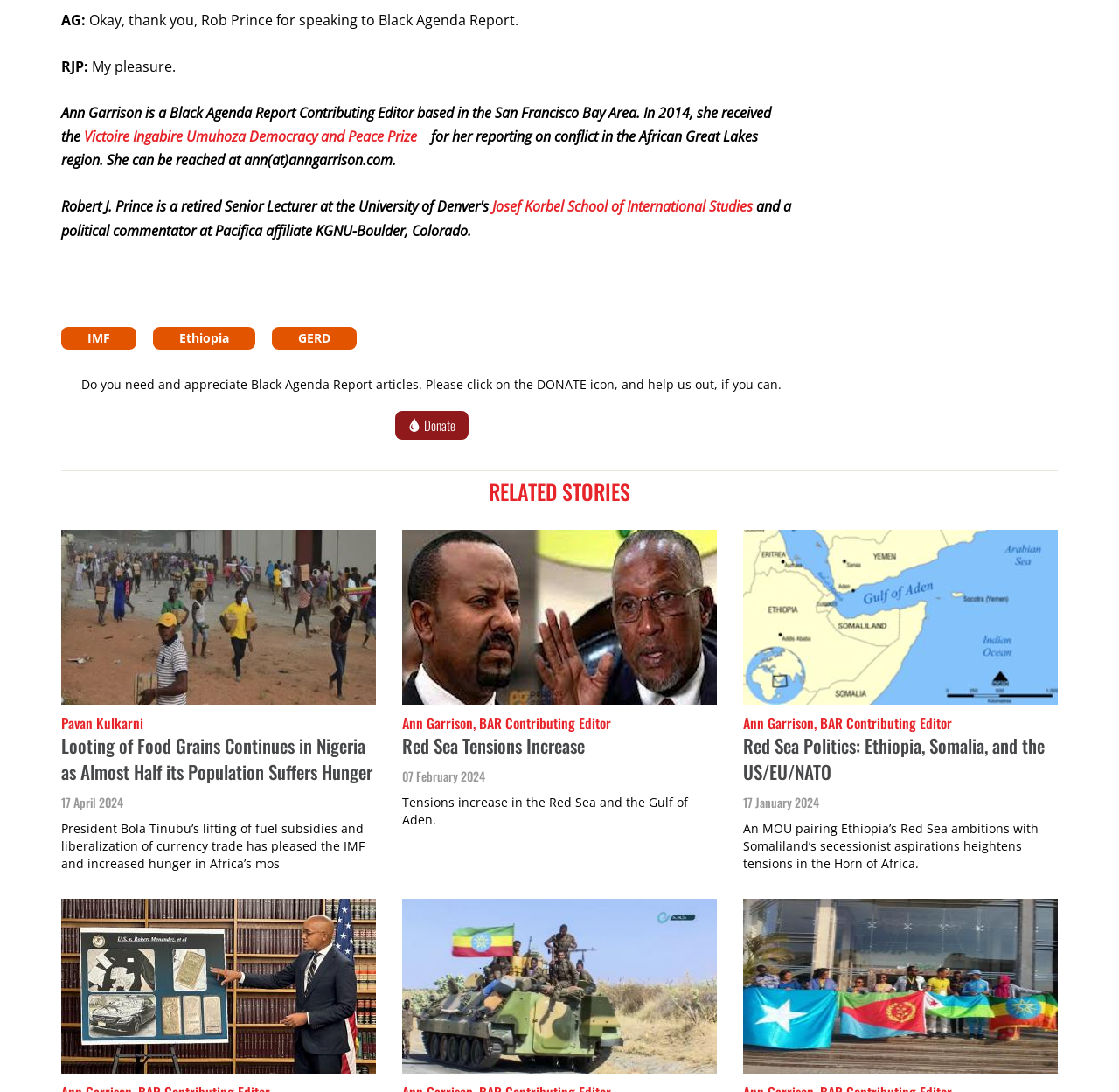What is the purpose of the 'DONATE' button?
Refer to the image and give a detailed answer to the query.

The answer can be found in the static text element that describes the purpose of the 'DONATE' button, which is to help Black Agenda Report by clicking on the icon and donating if possible.